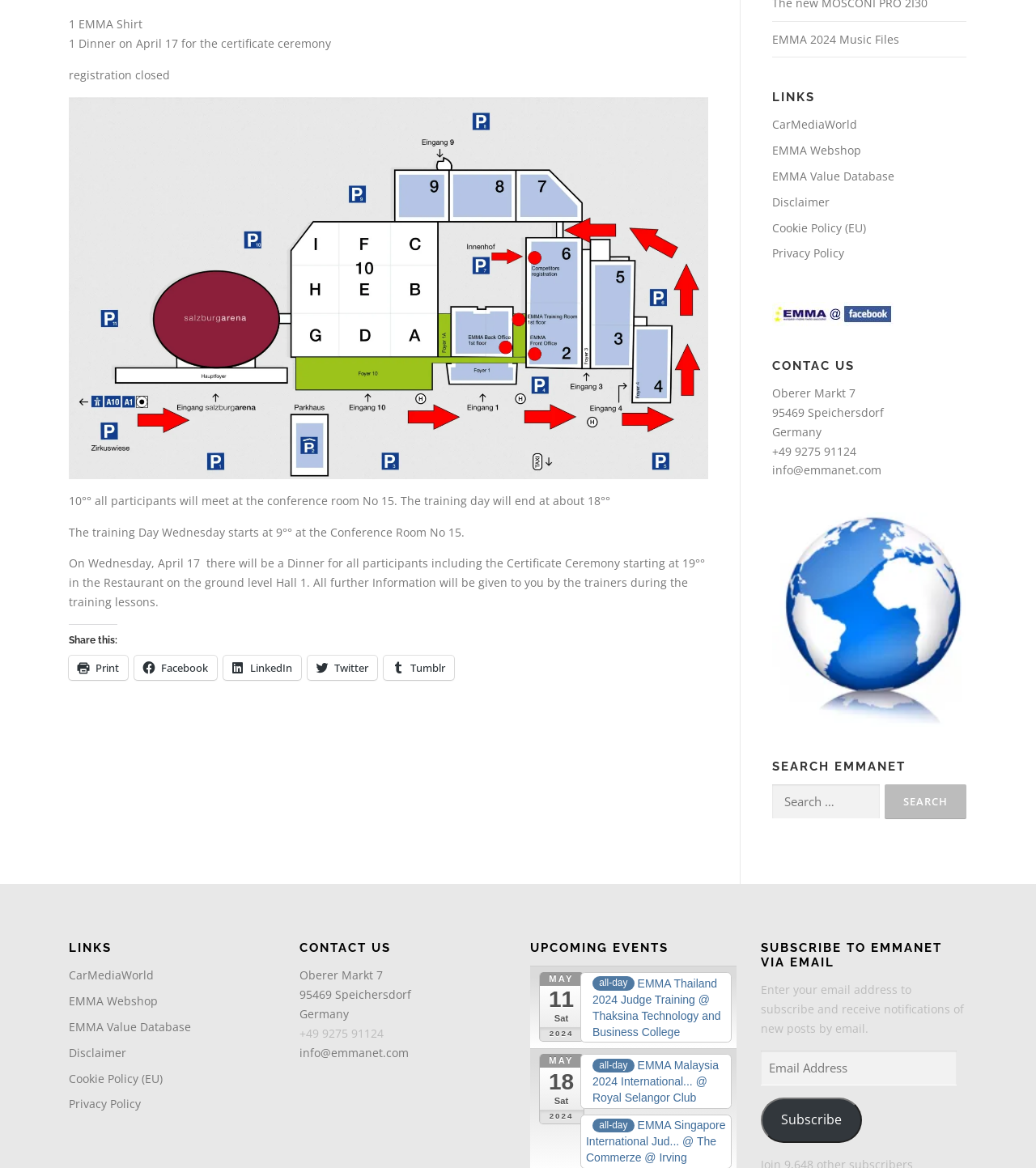Please determine the bounding box coordinates for the element that should be clicked to follow these instructions: "Click the 'Subscribe' button".

[0.734, 0.94, 0.832, 0.978]